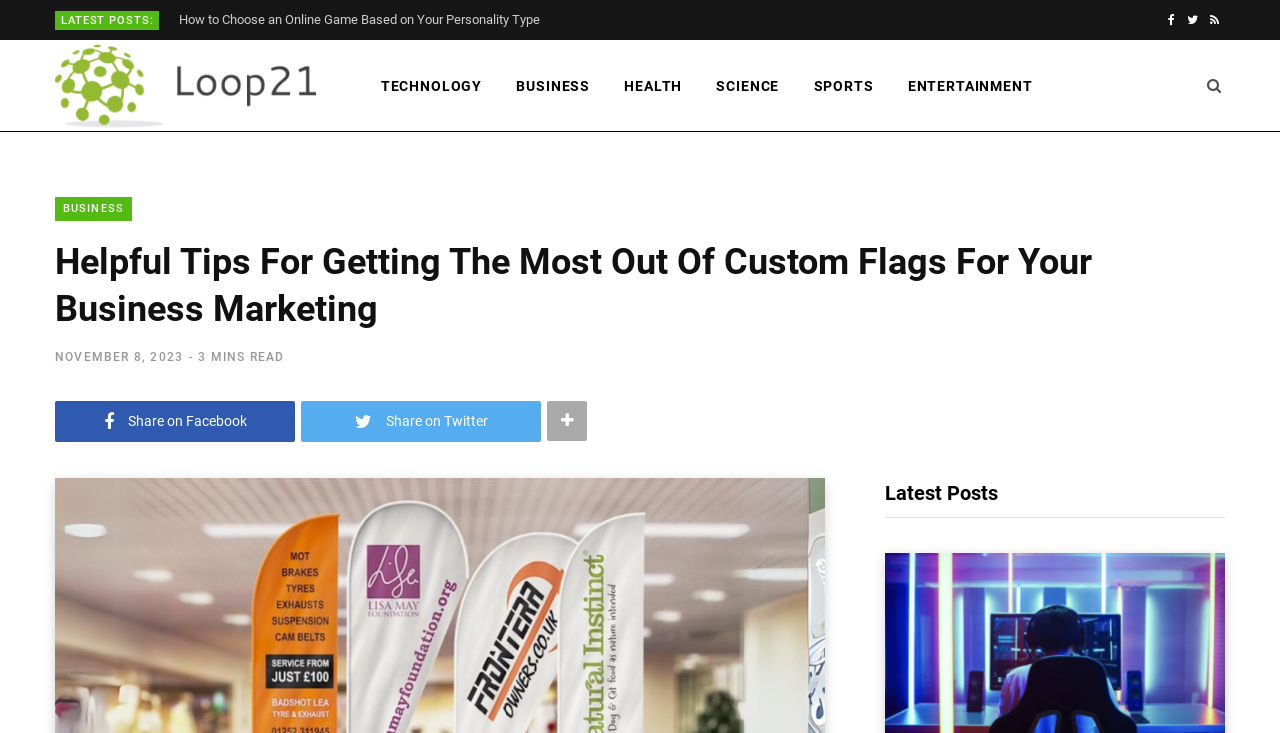Provide a brief response to the question below using one word or phrase:
What is the title of the section below the post?

LATEST POSTS